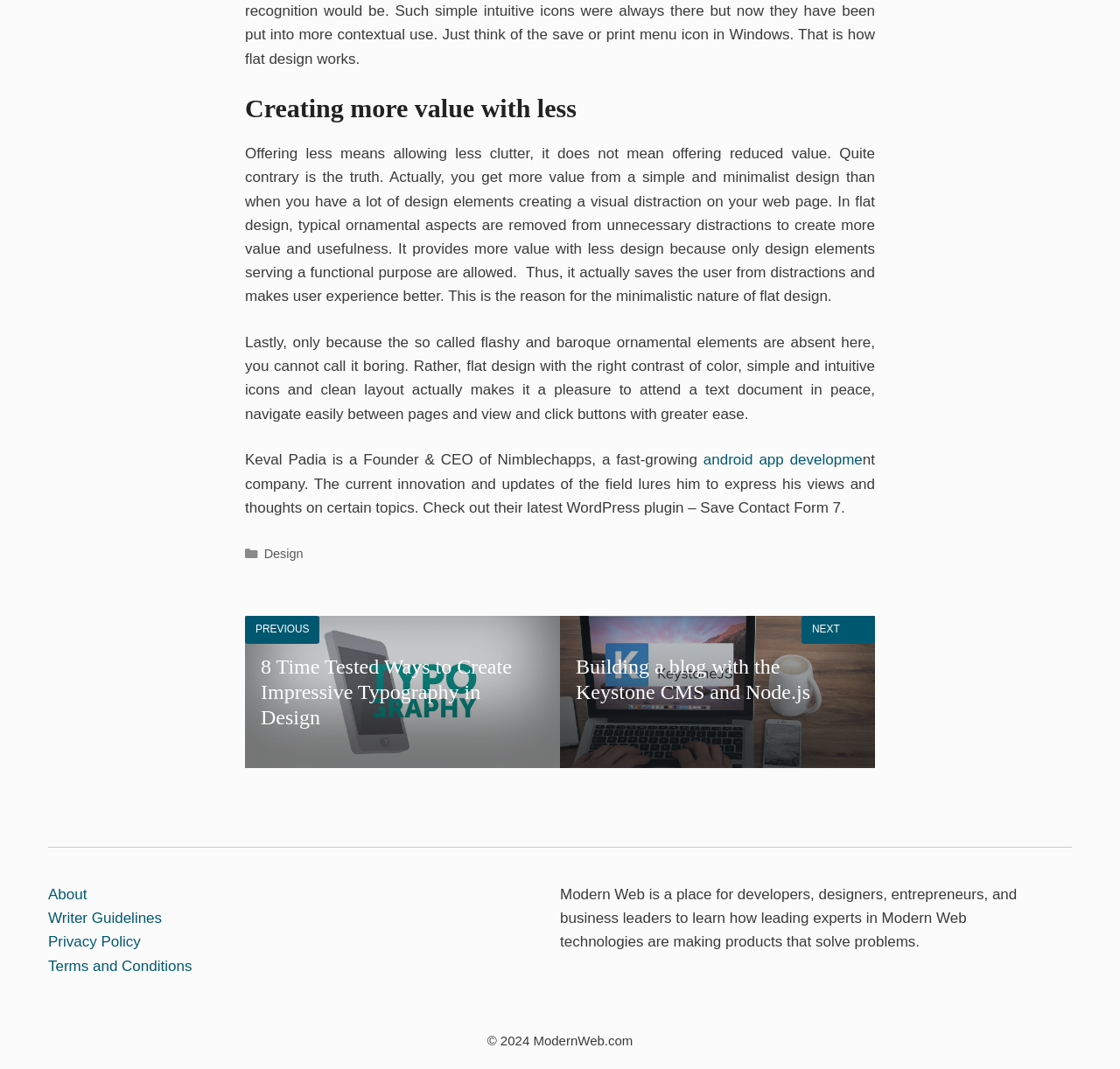Determine the bounding box coordinates for the area you should click to complete the following instruction: "Click on 'Design' category".

[0.236, 0.511, 0.271, 0.524]